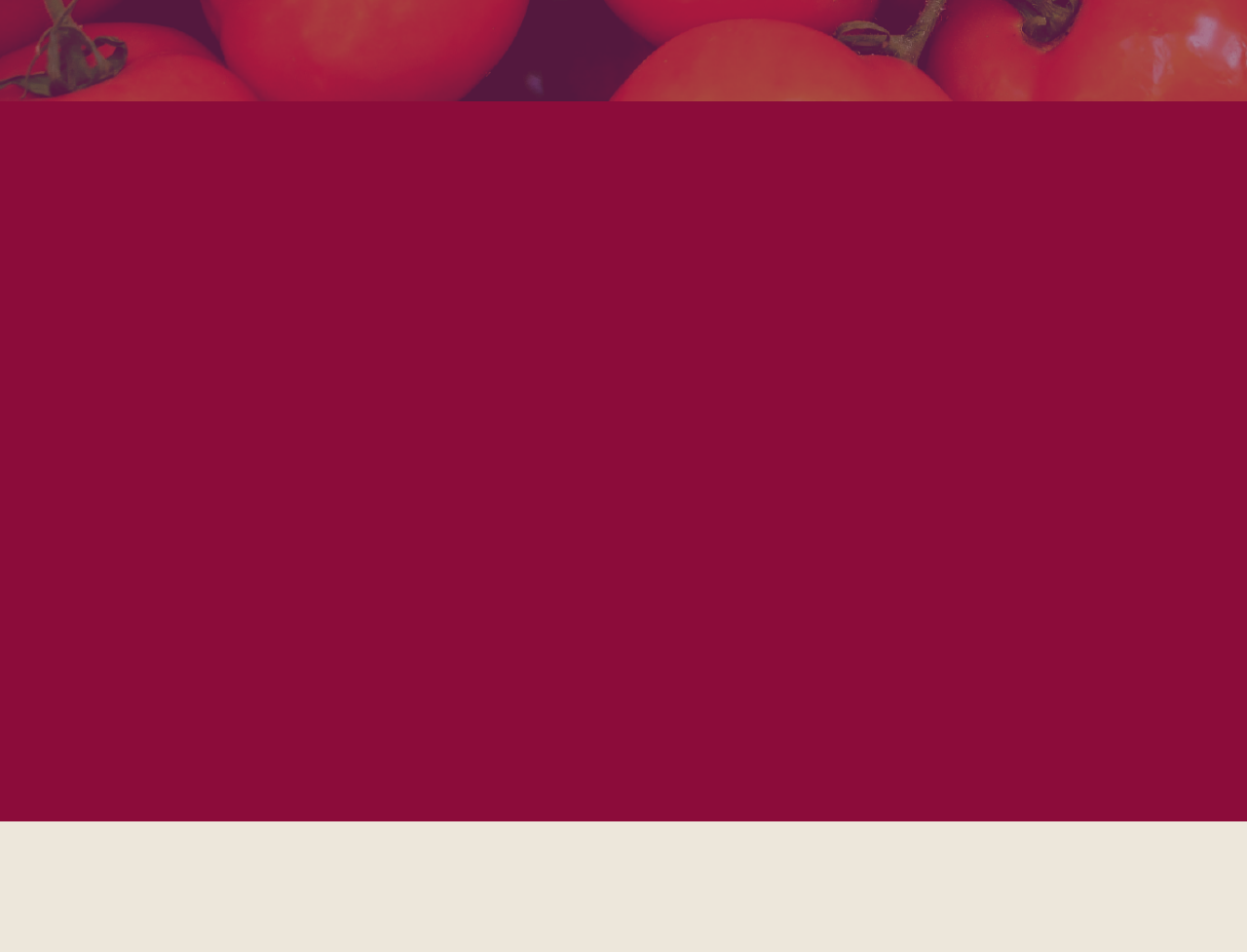Determine the bounding box coordinates of the section to be clicked to follow the instruction: "Follow us on social media". The coordinates should be given as four float numbers between 0 and 1, formatted as [left, top, right, bottom].

[0.442, 0.889, 0.477, 0.934]